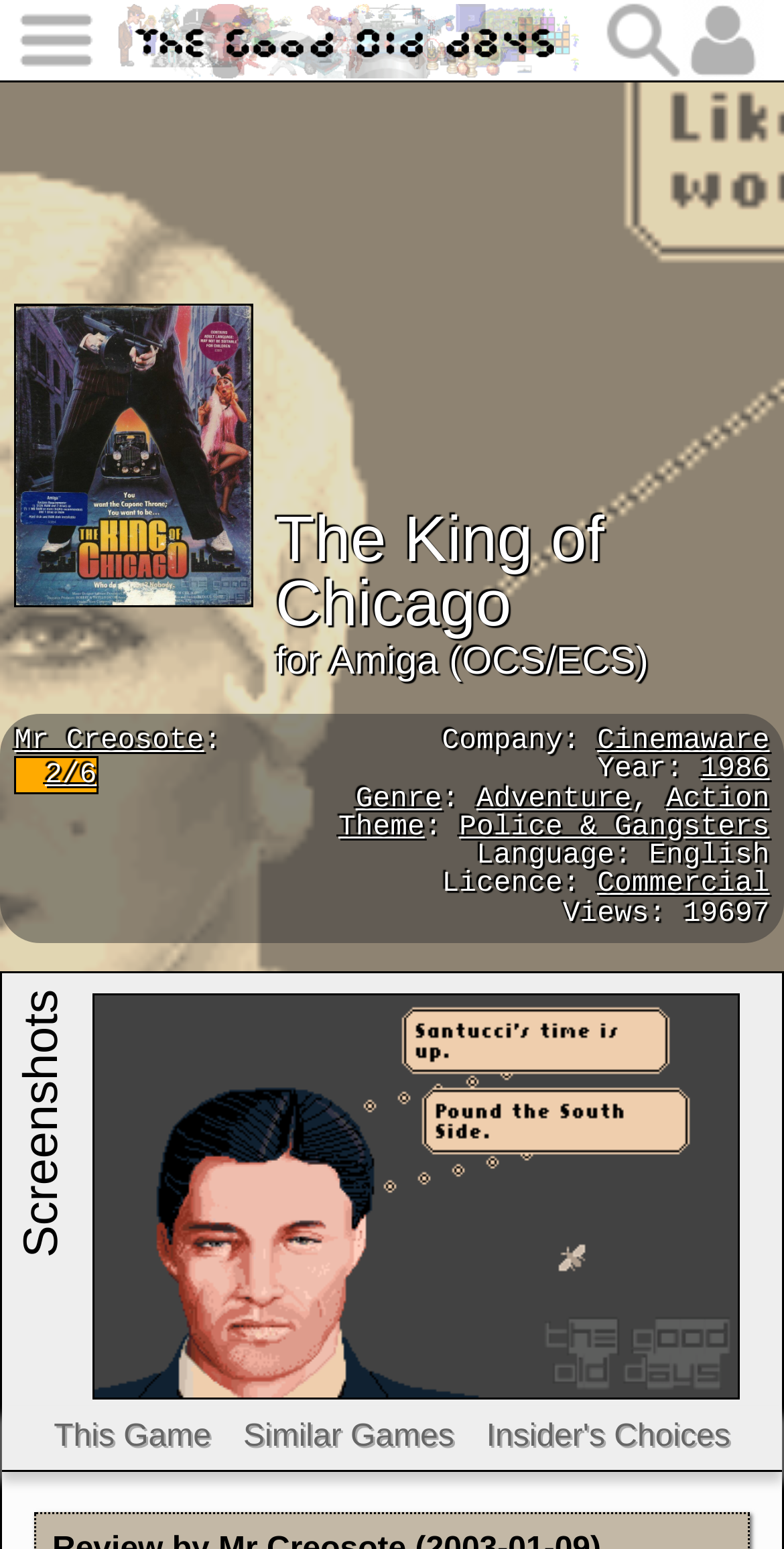Generate the text content of the main headline of the webpage.

The King of Chicago
for Amiga (OCS/ECS)